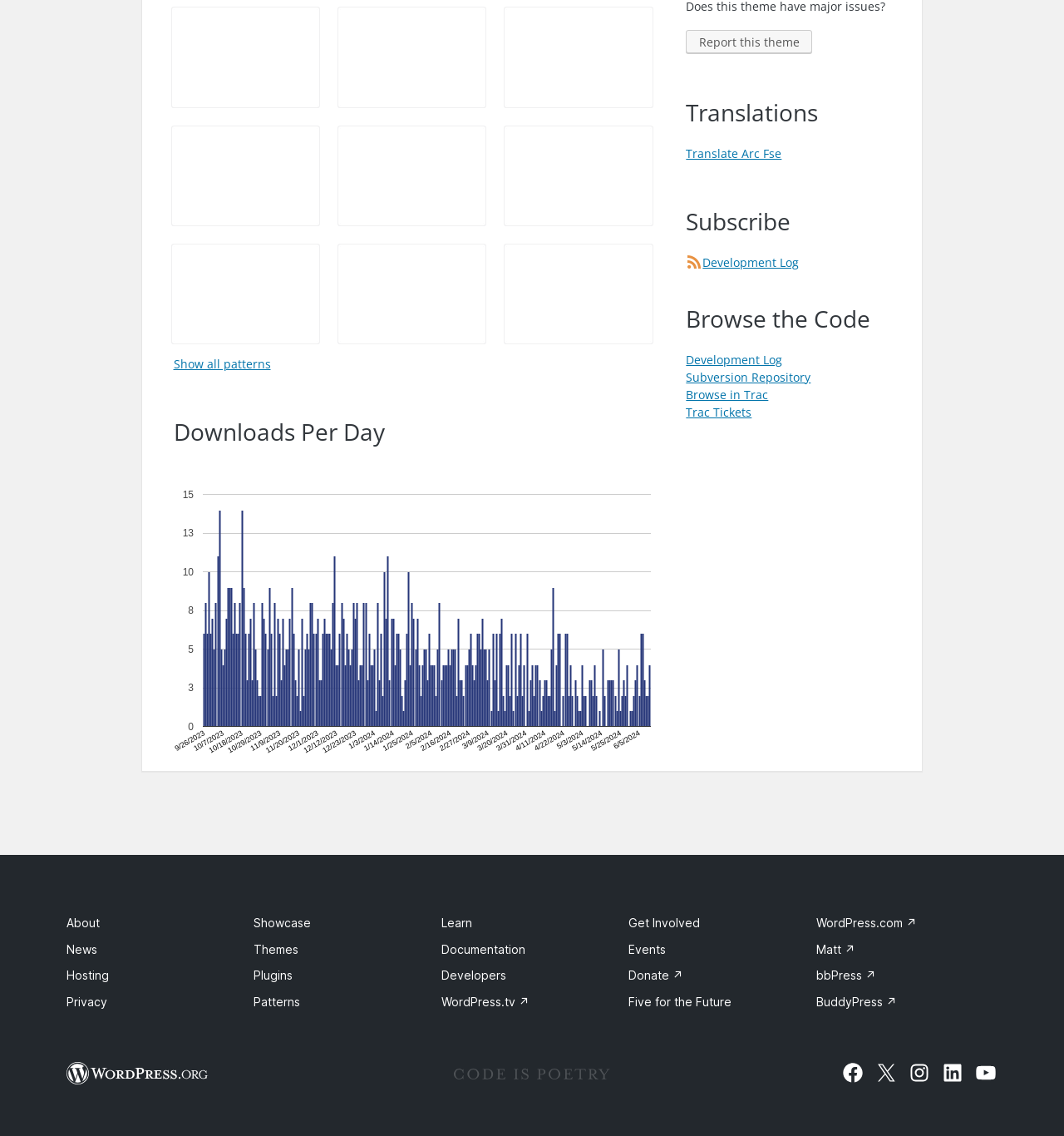Using the provided description Show all patterns, find the bounding box coordinates for the UI element. Provide the coordinates in (top-left x, top-left y, bottom-right x, bottom-right y) format, ensuring all values are between 0 and 1.

[0.163, 0.313, 0.611, 0.328]